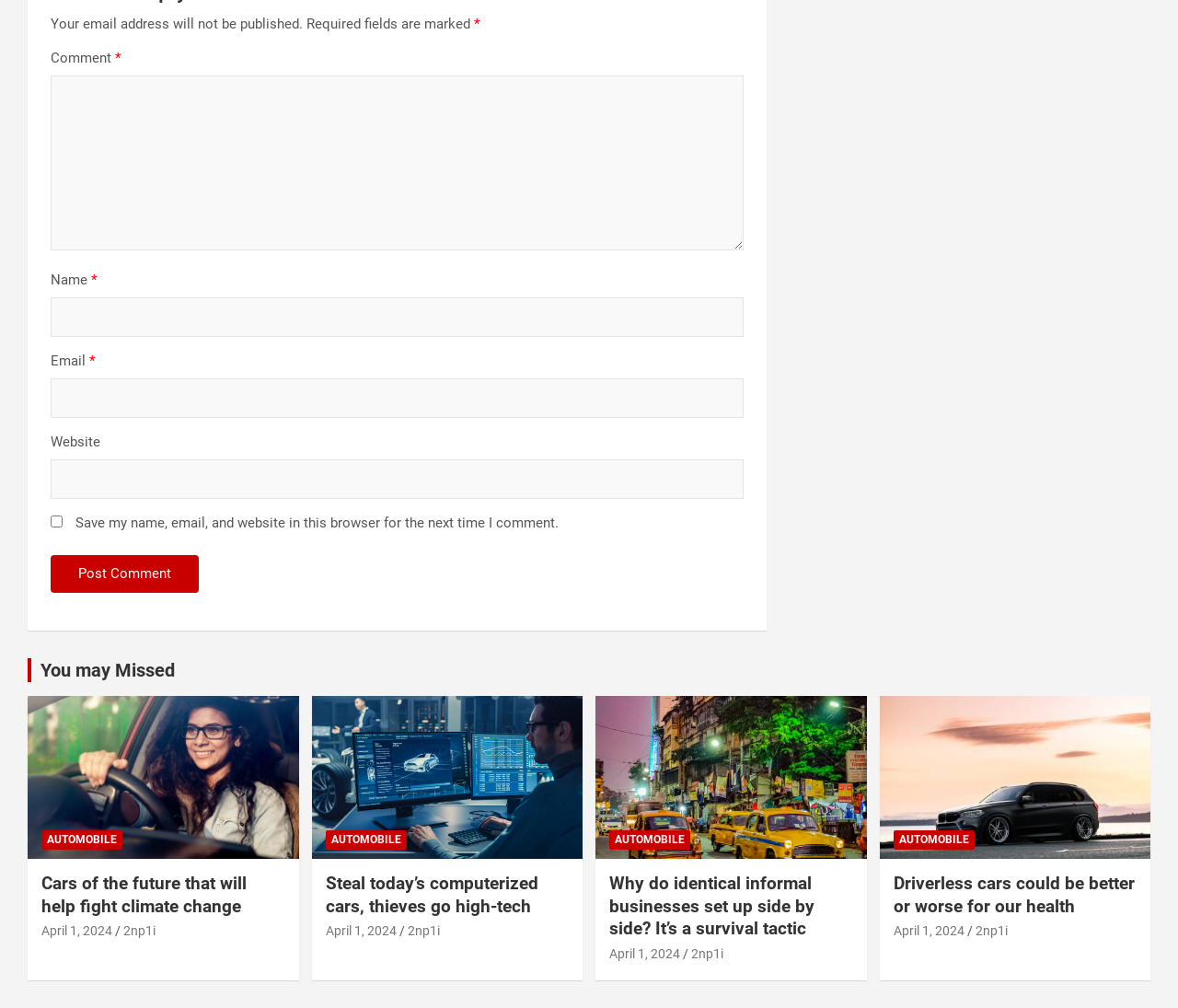Please identify the bounding box coordinates of the element that needs to be clicked to execute the following command: "Click the 'Post Comment' button". Provide the bounding box using four float numbers between 0 and 1, formatted as [left, top, right, bottom].

[0.043, 0.551, 0.169, 0.588]